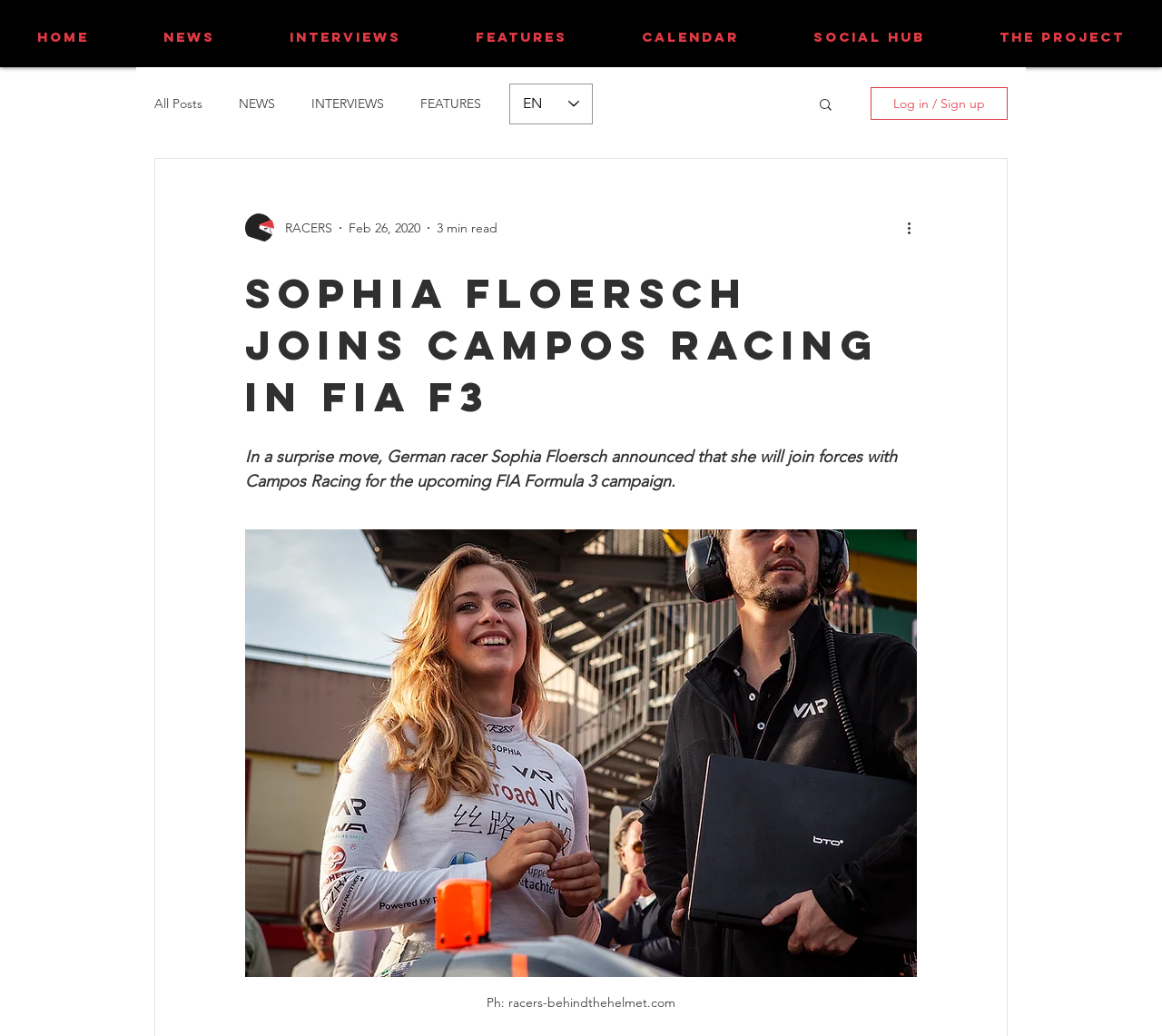Detail the various sections and features present on the webpage.

The webpage is about Sophia Floersch joining Campos Racing in FIA Formula 3. At the top, there is a navigation menu with links to different sections of the website, including "HOME", "NEWS", "INTERVIEWS", "FEATURES", "CALENDAR", "SOCIAL HUB", and "THE PROJECT". Below this menu, there is a secondary navigation menu with links to "All Posts", "NEWS", "INTERVIEWS", and "FEATURES".

On the right side of the page, there is a search button with a magnifying glass icon. Next to it, there is a button to log in or sign up. Above these buttons, there is a writer's picture and a generic element with the text "RACERS". The date "Feb 26, 2020" and the text "3 min read" are also located in this area.

The main content of the page is a news article with the title "Sophia Floersch joins Campos Racing in FIA F3". The article starts with the text "In a surprise move, German racer Sophia Floersch announced that she will join forces with Campos Racing for the upcoming FIA Formula 3 campaign." Below the title, there is a button with the text "Ph: racers-behindthehelmet.com" and a figcaption element.

At the bottom of the page, there is a language selector with the current language set to English.